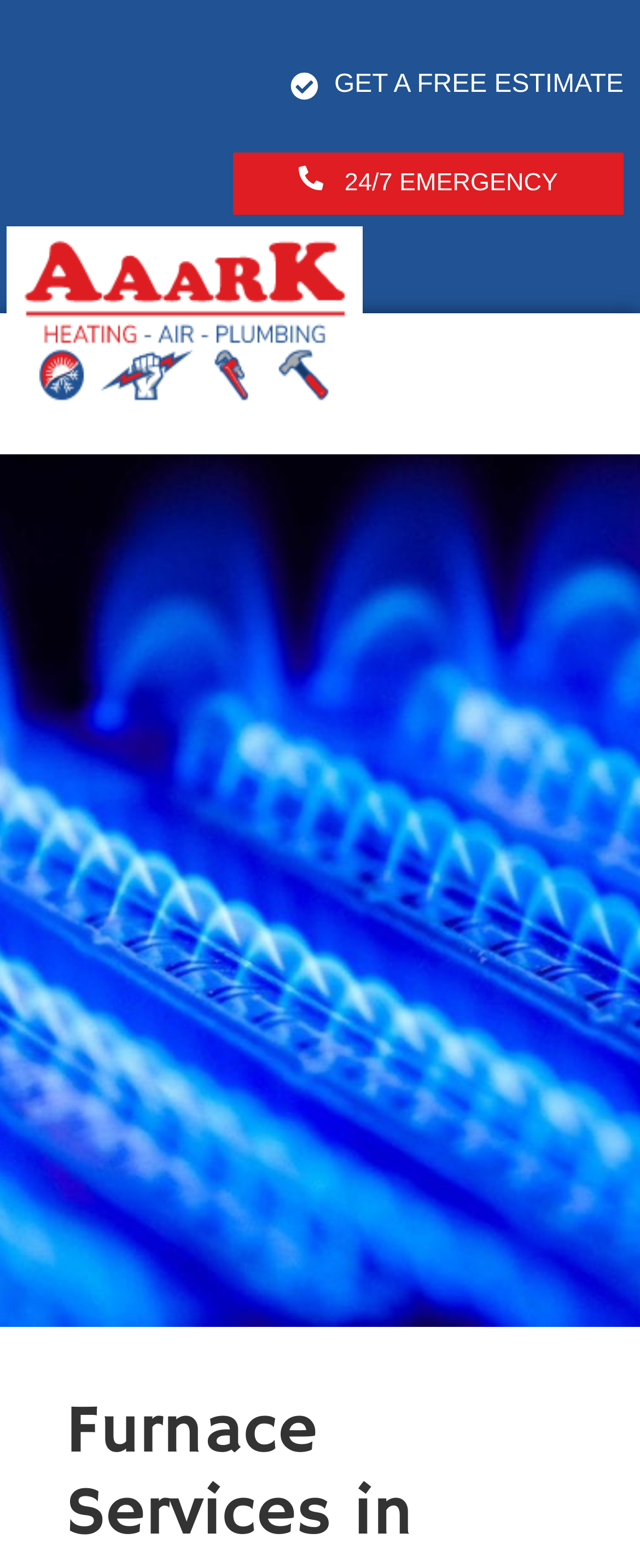Please identify the bounding box coordinates of the element on the webpage that should be clicked to follow this instruction: "Contact for 24/7 emergency". The bounding box coordinates should be given as four float numbers between 0 and 1, formatted as [left, top, right, bottom].

[0.364, 0.097, 0.974, 0.137]